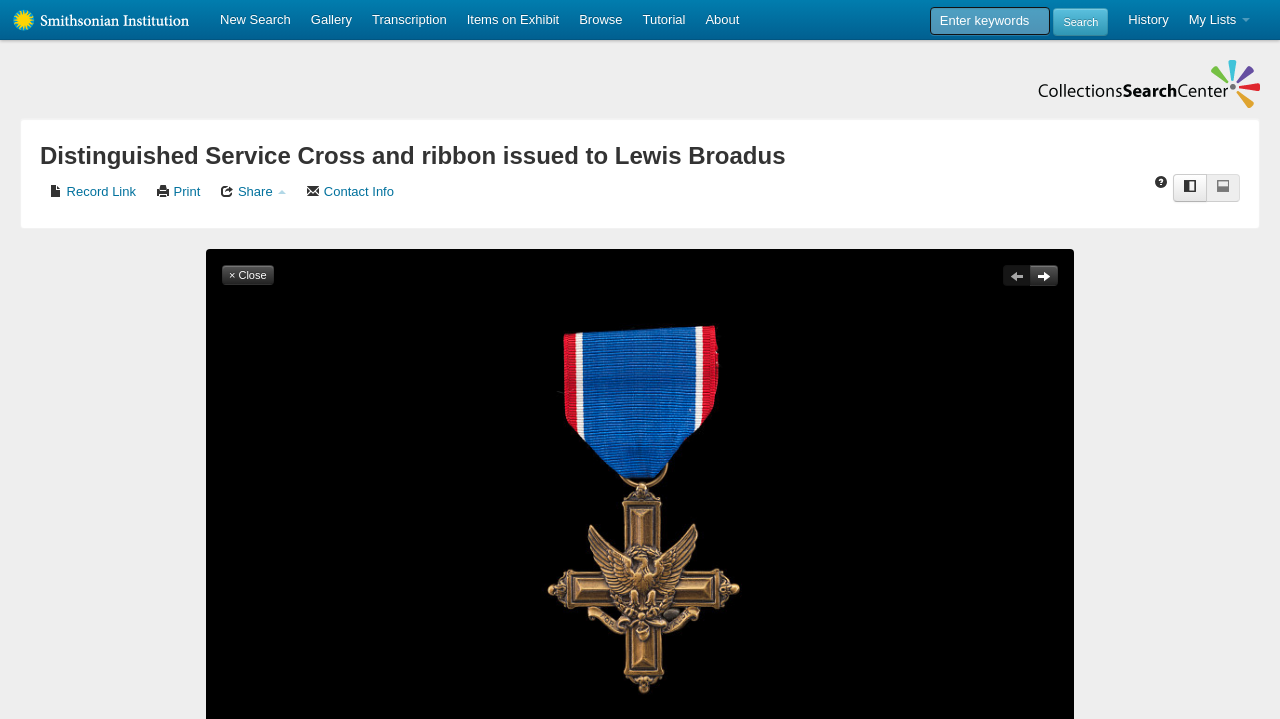Pinpoint the bounding box coordinates of the element to be clicked to execute the instruction: "Go to the Smithsonian Institution homepage".

[0.0, 0.0, 0.164, 0.045]